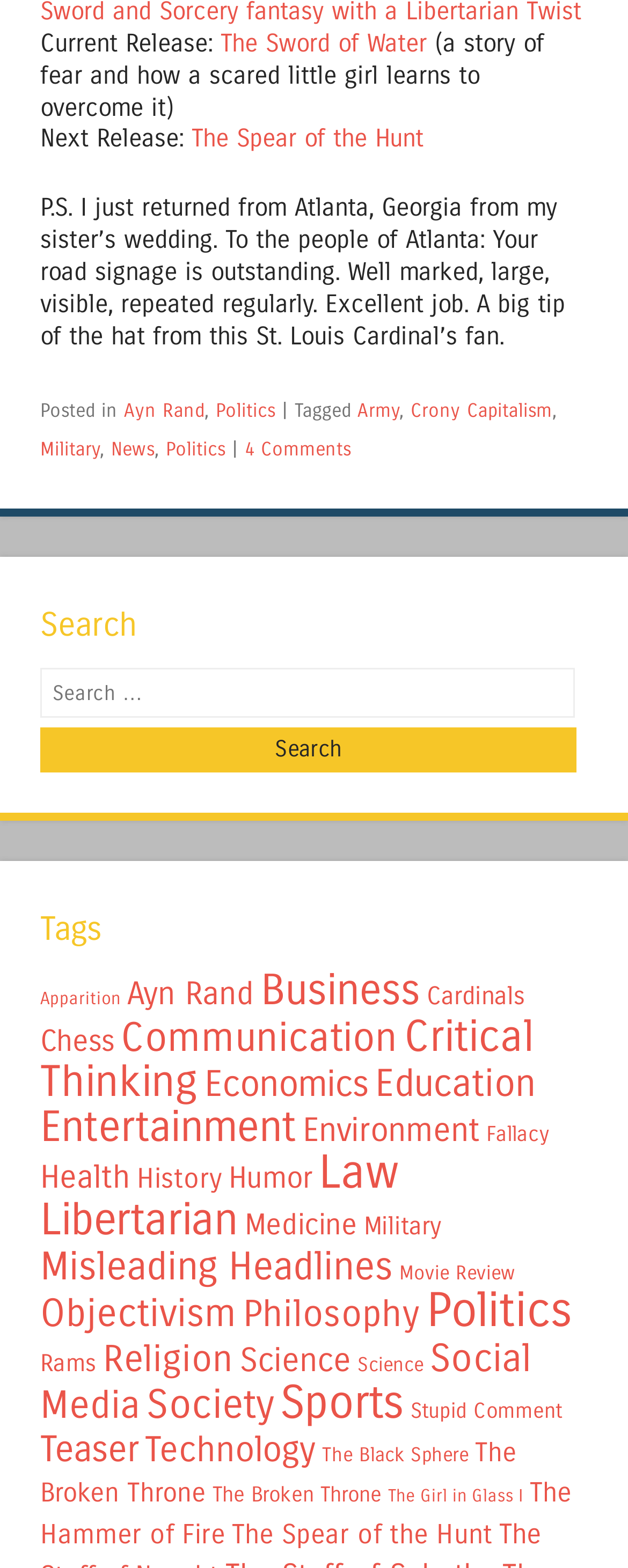Please provide a comprehensive response to the question below by analyzing the image: 
What is the next release mentioned on the webpage?

The webpage mentions 'Next Release:' followed by a link 'The Spear of the Hunt', indicating that it is the next release mentioned on the webpage.